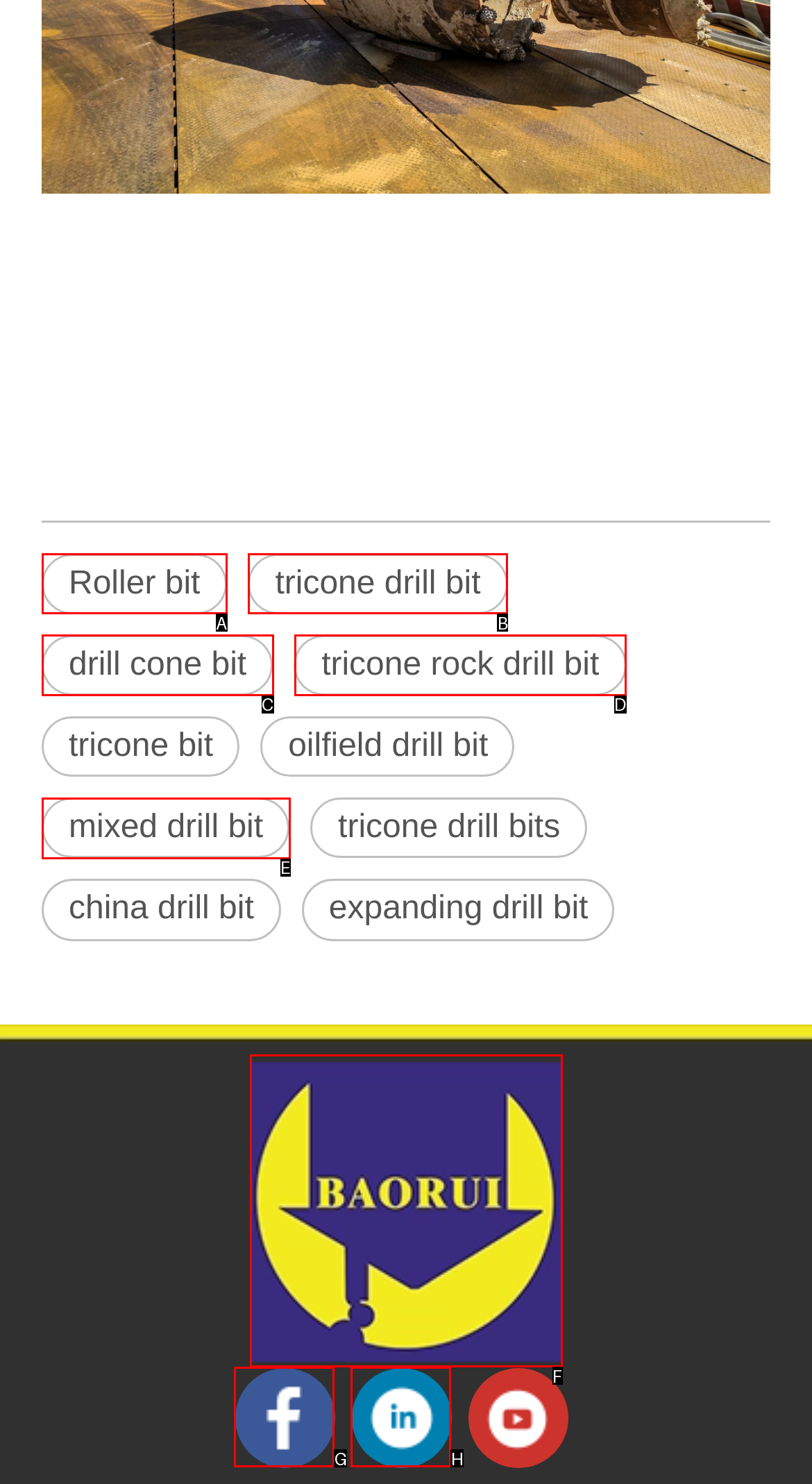Refer to the description: aria-label="Facebook" title="Facebook" and choose the option that best fits. Provide the letter of that option directly from the options.

G